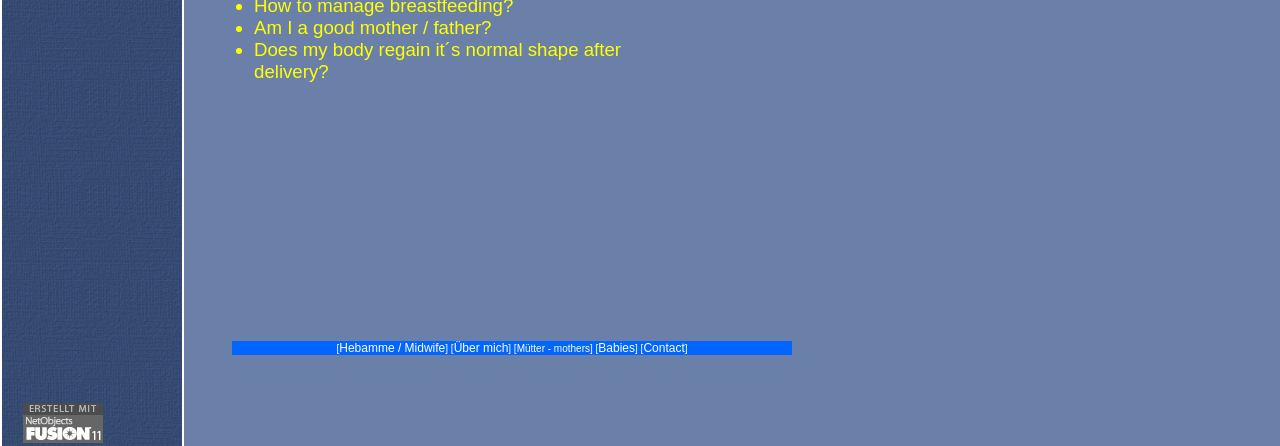How many list markers are there in the webpage?
Refer to the image and answer the question using a single word or phrase.

2